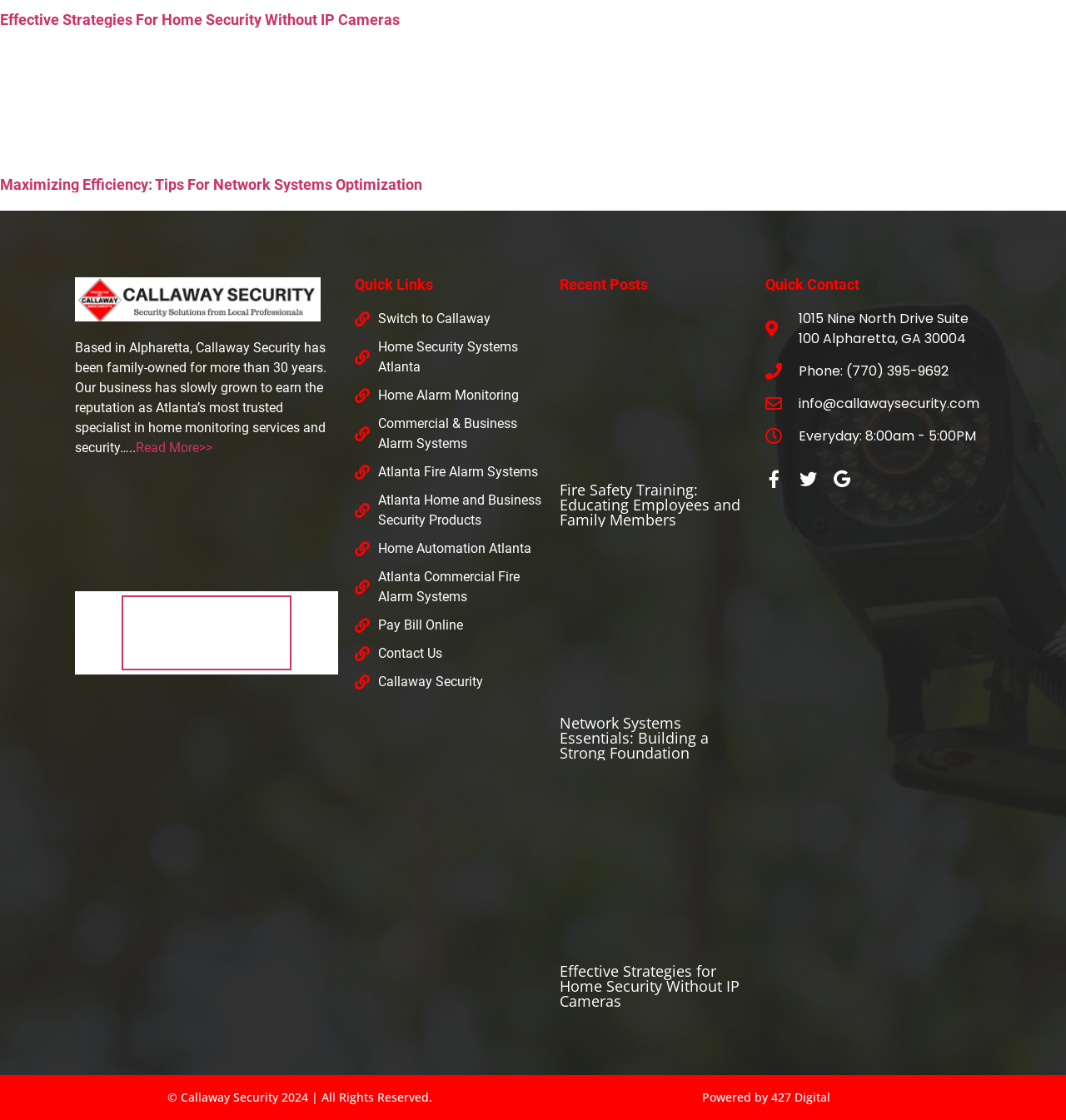Please give a succinct answer to the question in one word or phrase:
What services does Callaway Security offer?

Home security and alarm systems